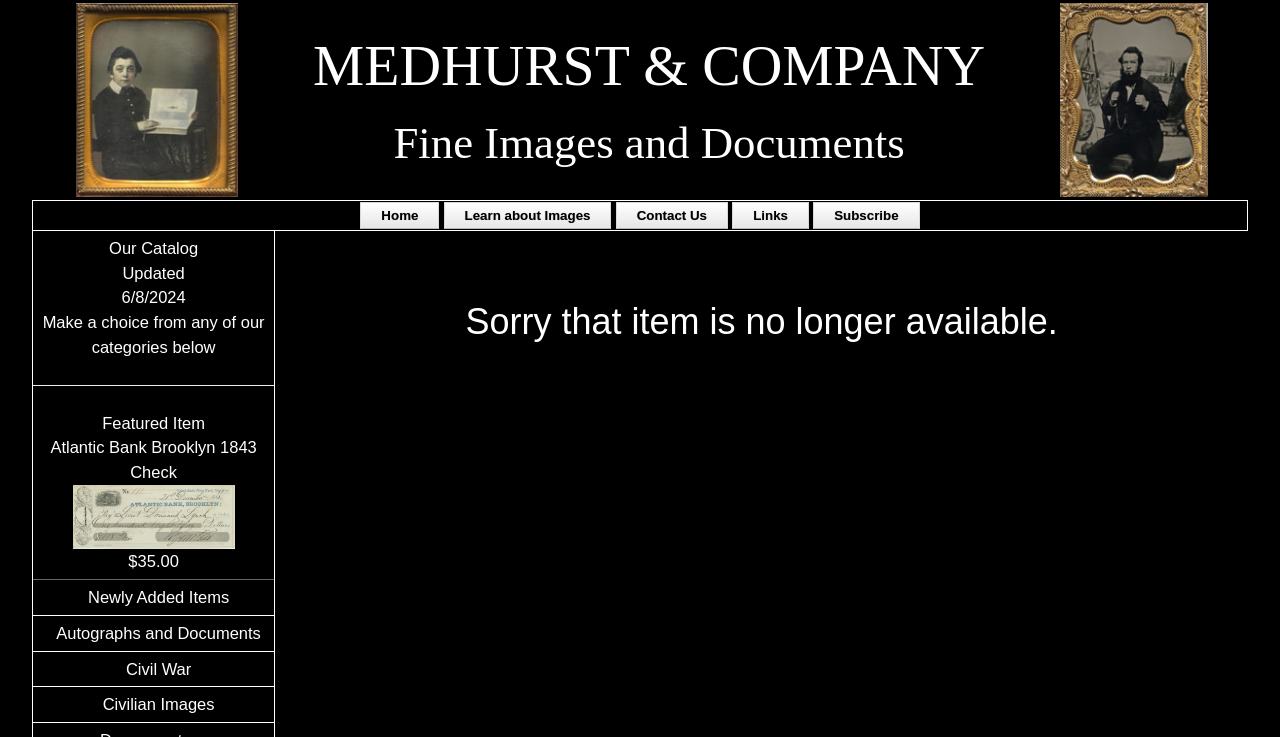Identify and provide the bounding box for the element described by: "Contact Us".

[0.481, 0.274, 0.569, 0.311]